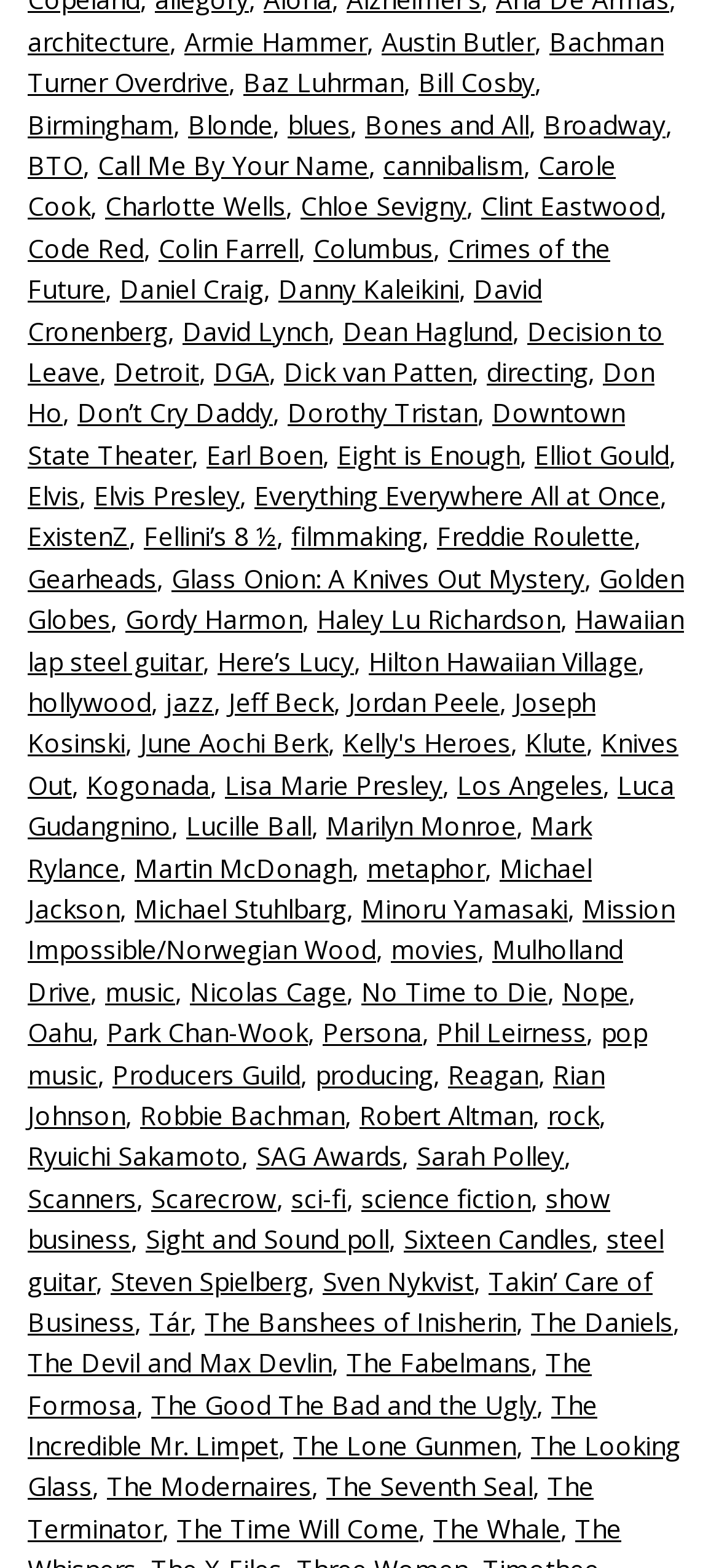What is the topic of the webpage?
Offer a detailed and full explanation in response to the question.

Based on the numerous links and text on the webpage, it appears to be a webpage about film and entertainment, with references to movies, actors, directors, and awards.